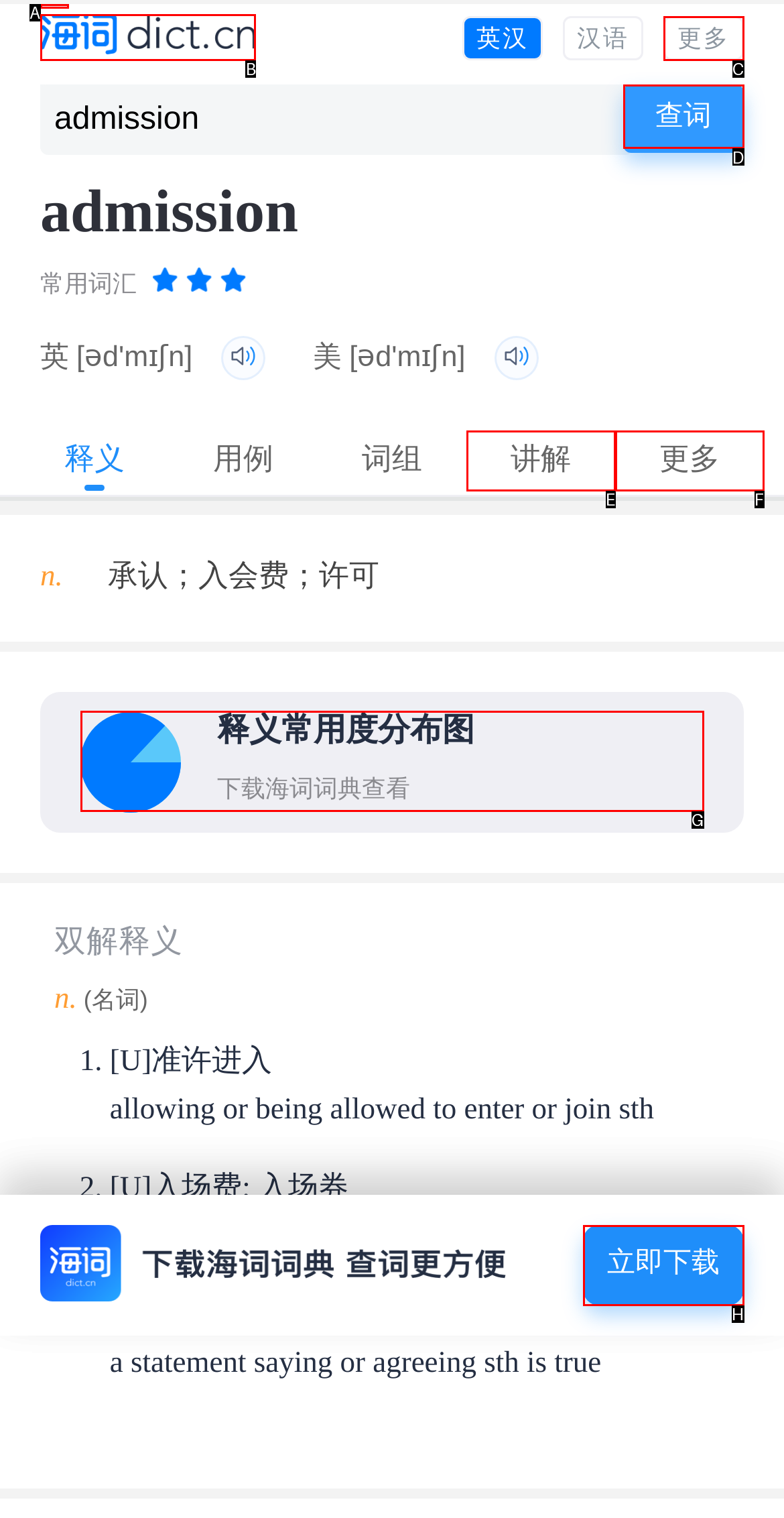For the given instruction: View Real Estate News, determine which boxed UI element should be clicked. Answer with the letter of the corresponding option directly.

None